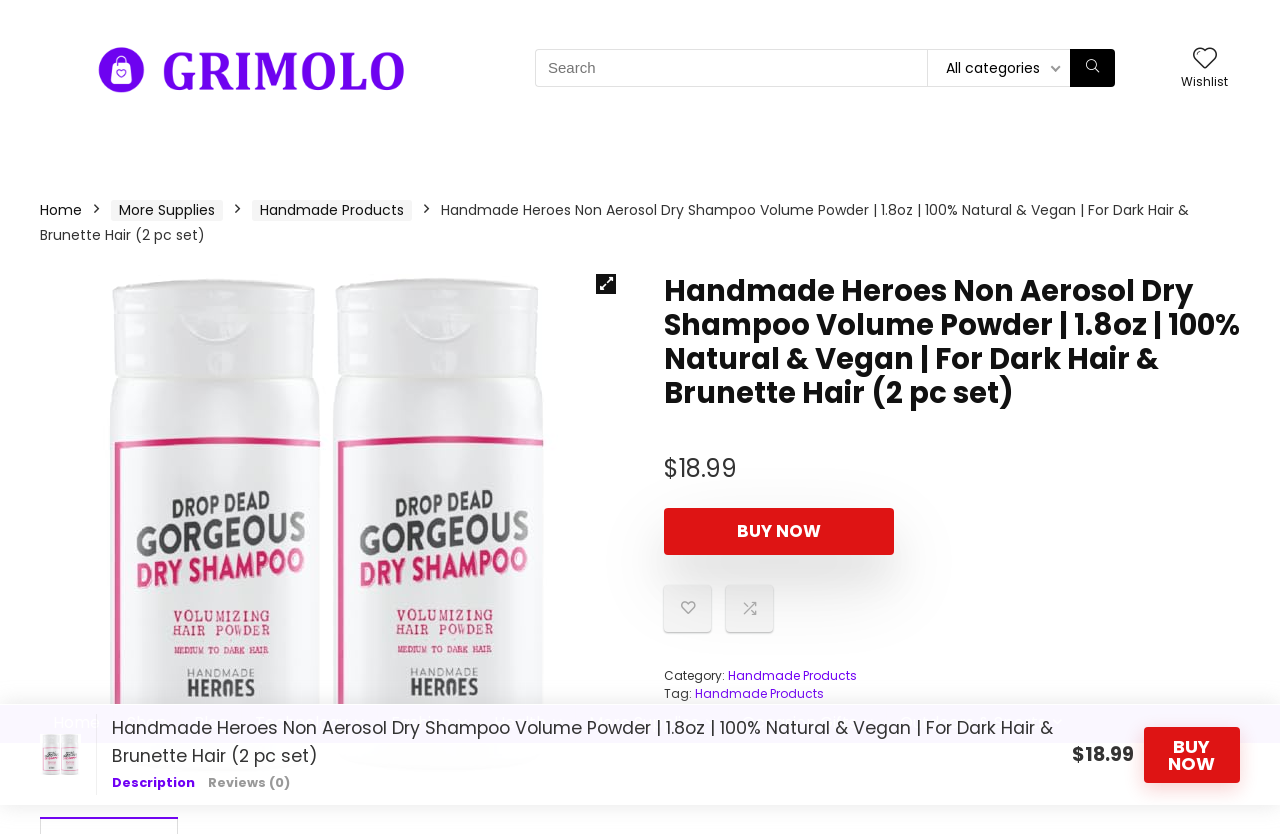Respond to the following query with just one word or a short phrase: 
What is the purpose of the link with the text 'BUY NOW'?

to purchase the product